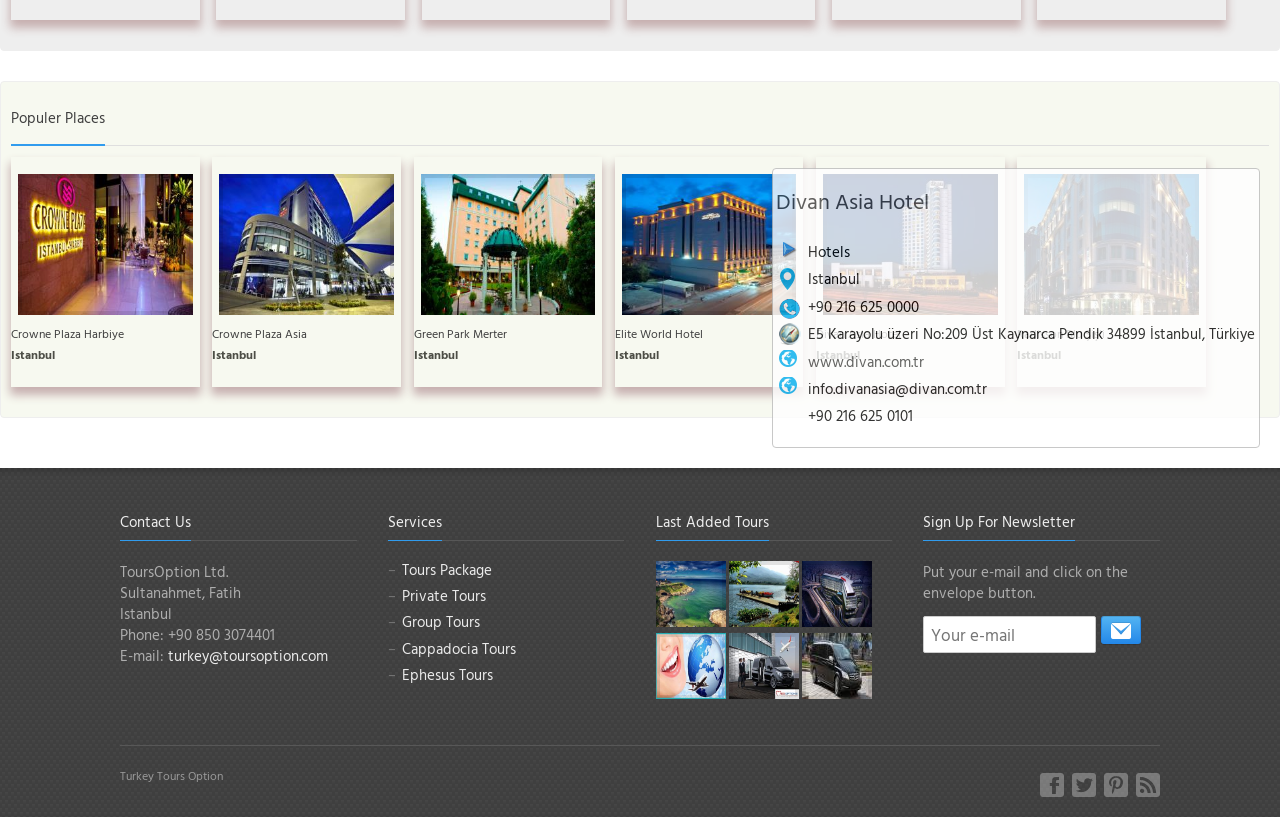How many popular places are listed on the page?
Can you provide an in-depth and detailed response to the question?

There are five links listed under the 'Populer Places' heading, each with an accompanying image, which suggests that there are five popular places being listed on the page.